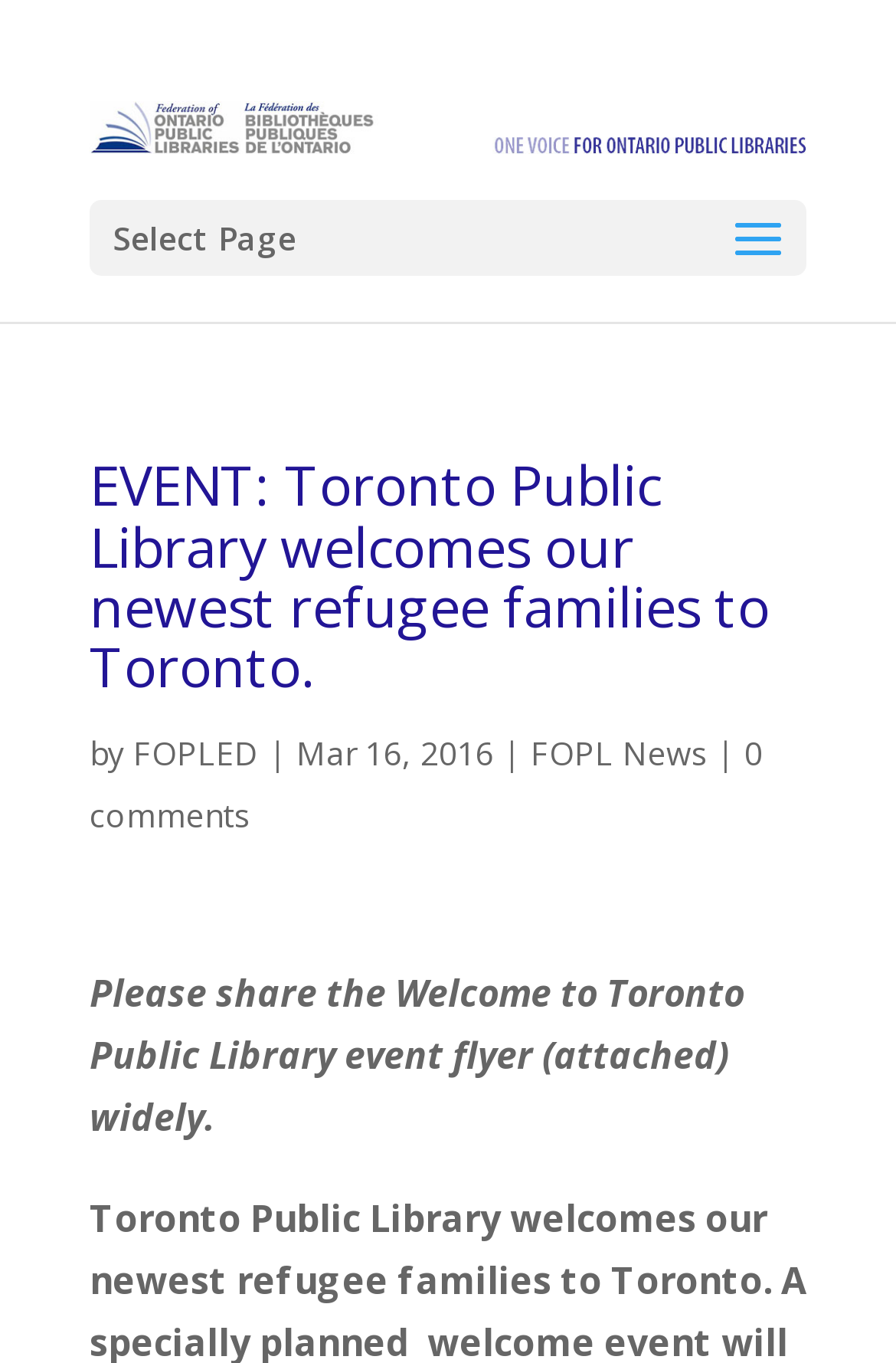Given the following UI element description: "0 comments", find the bounding box coordinates in the webpage screenshot.

[0.1, 0.536, 0.851, 0.614]